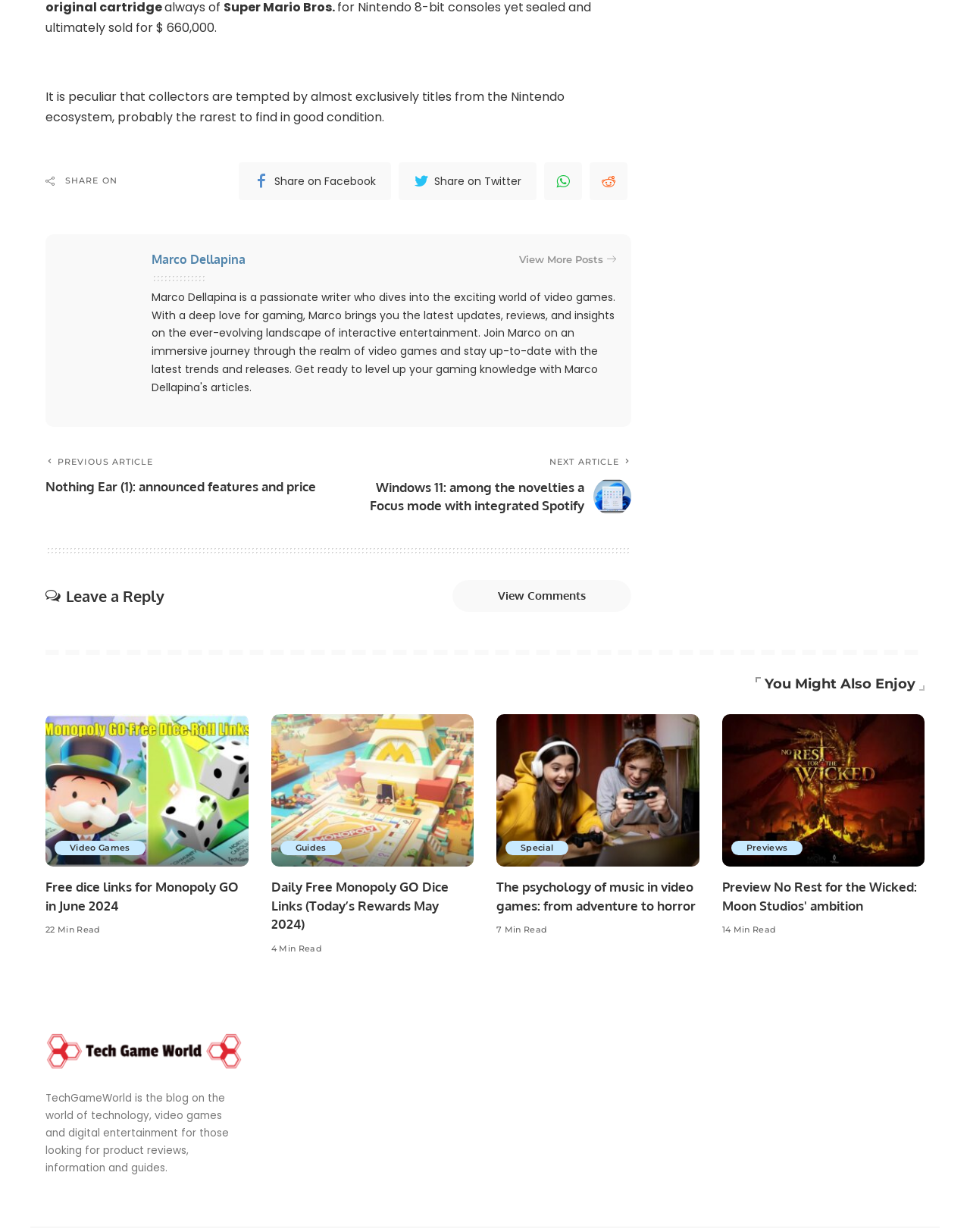Determine the bounding box coordinates of the clickable region to follow the instruction: "Read the previous article".

[0.047, 0.371, 0.333, 0.419]